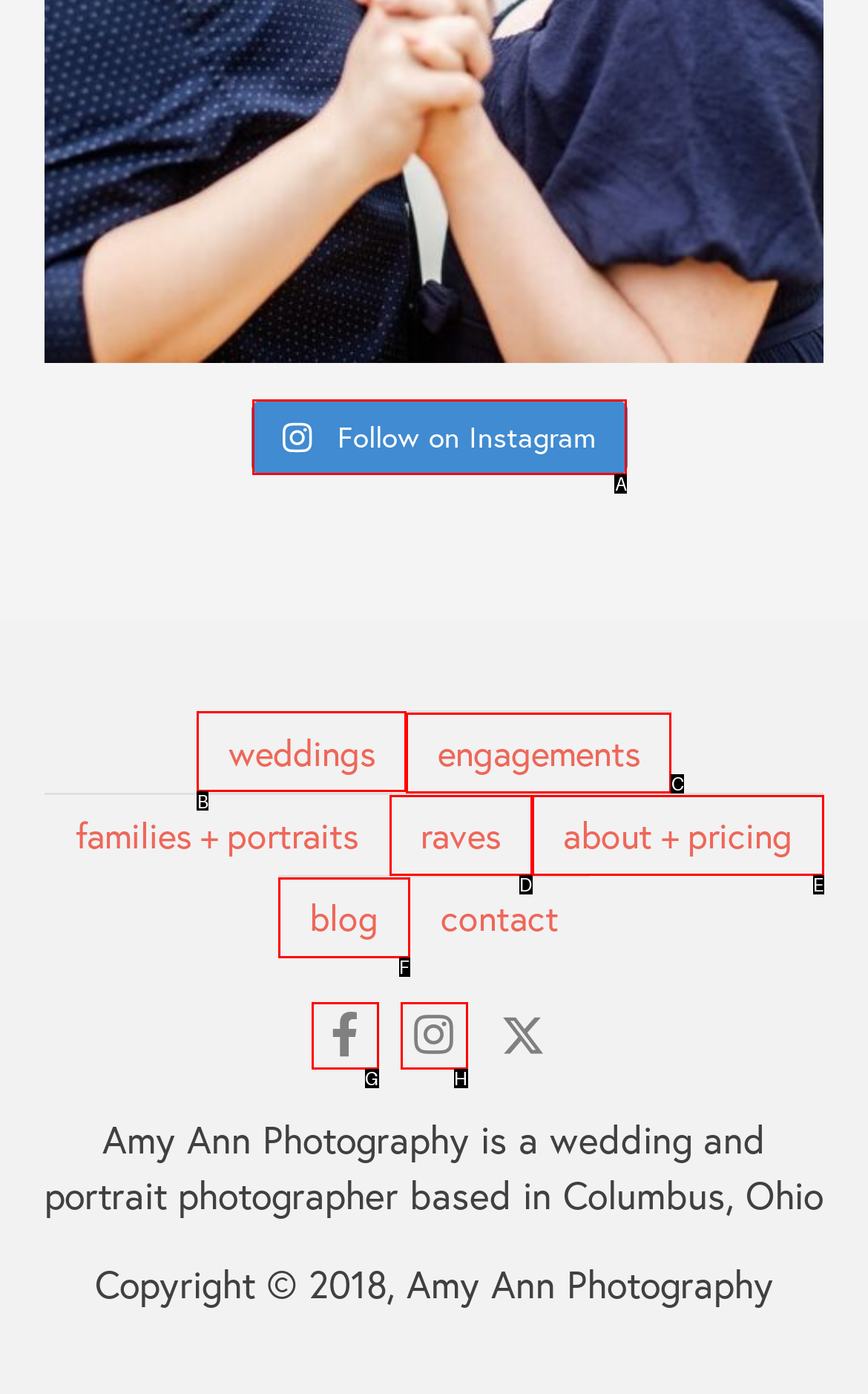Determine which HTML element best suits the description: engagements. Reply with the letter of the matching option.

C